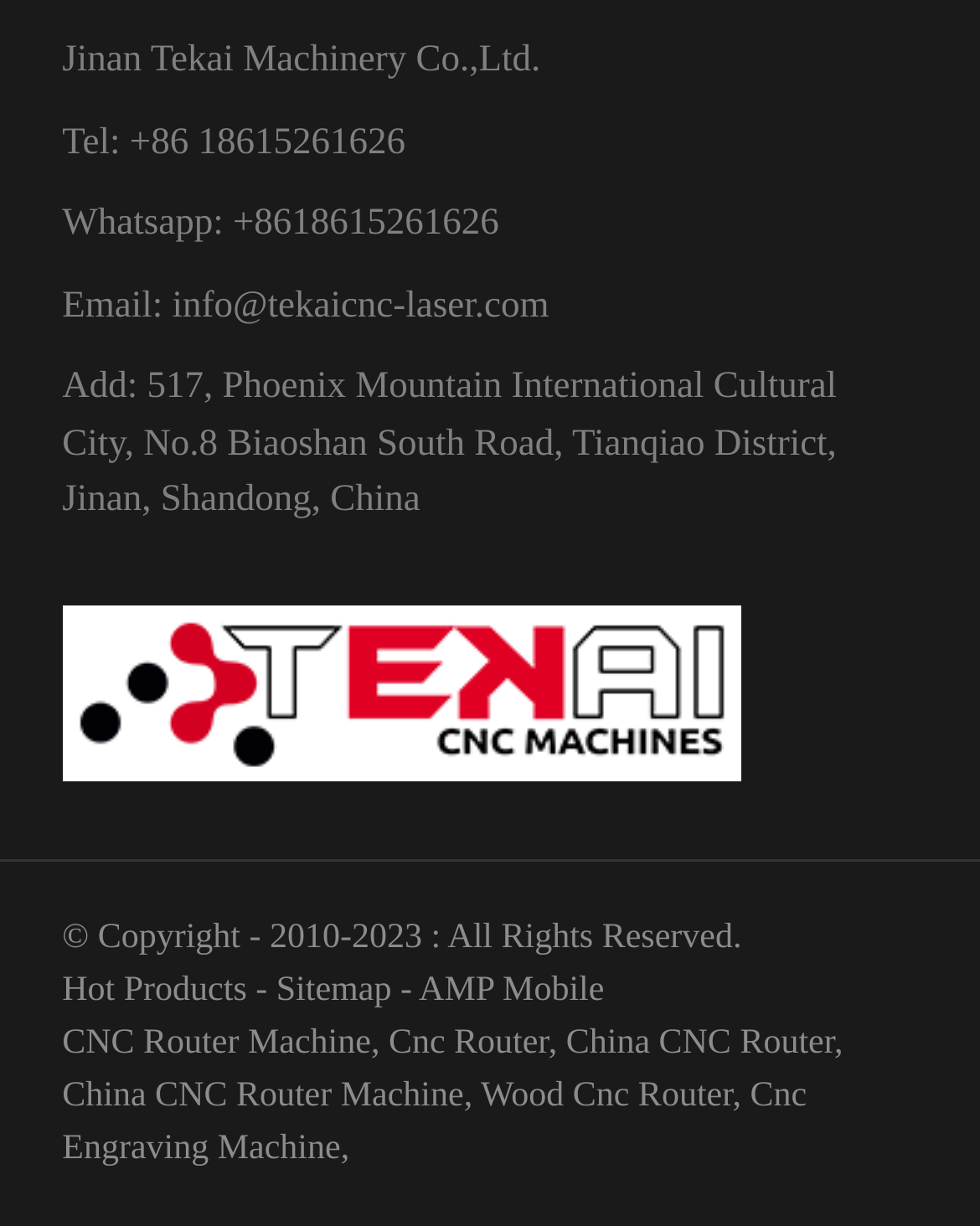What is the company name?
Refer to the image and provide a detailed answer to the question.

The company name is located at the top of the webpage, which is 'Jinan Tekai Machinery Co.,Ltd.' as indicated by the StaticText element with bounding box coordinates [0.063, 0.033, 0.551, 0.066].